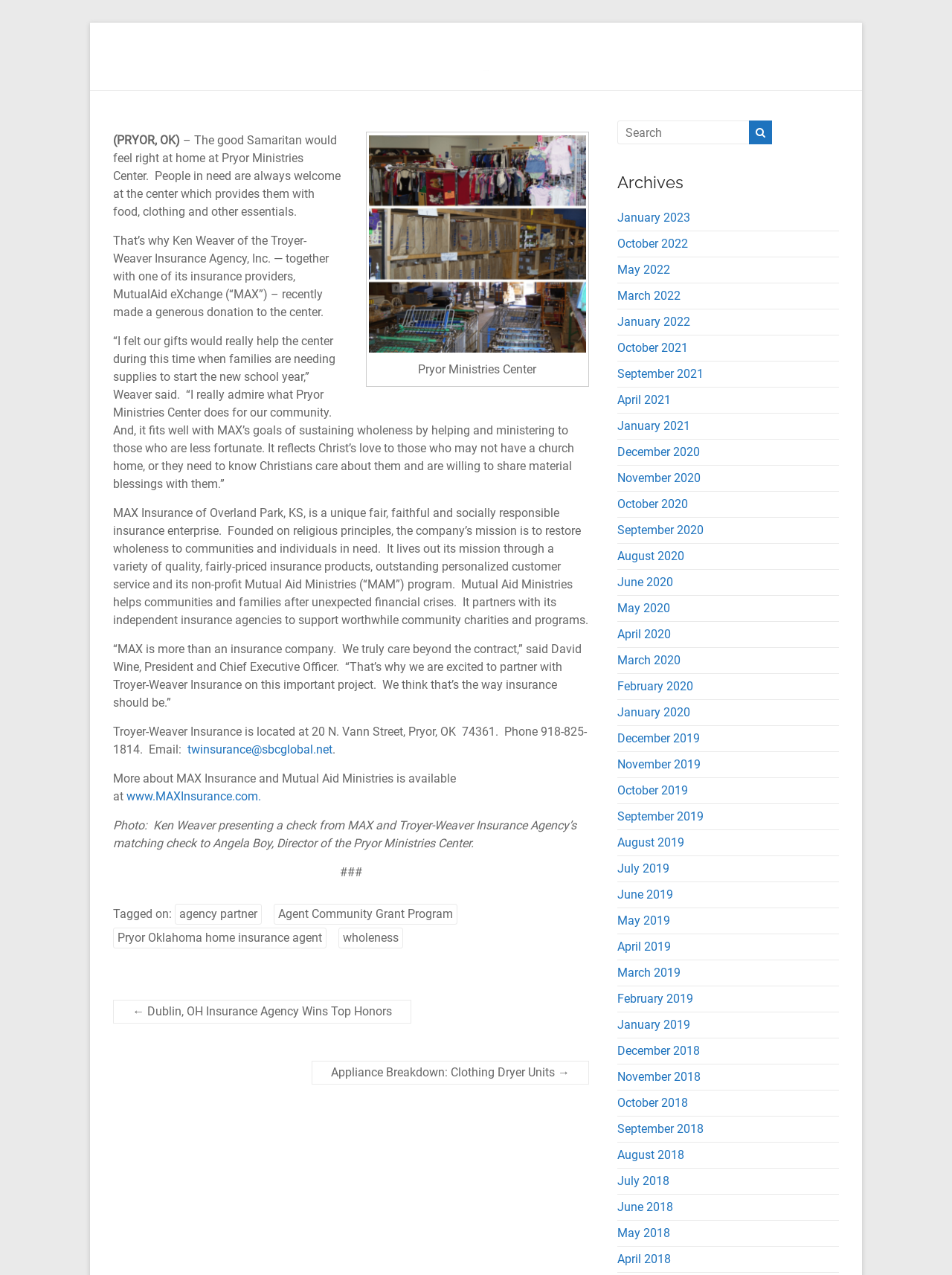Please identify the bounding box coordinates of the element I need to click to follow this instruction: "Contact Troyer-Weaver Insurance".

[0.197, 0.582, 0.349, 0.593]